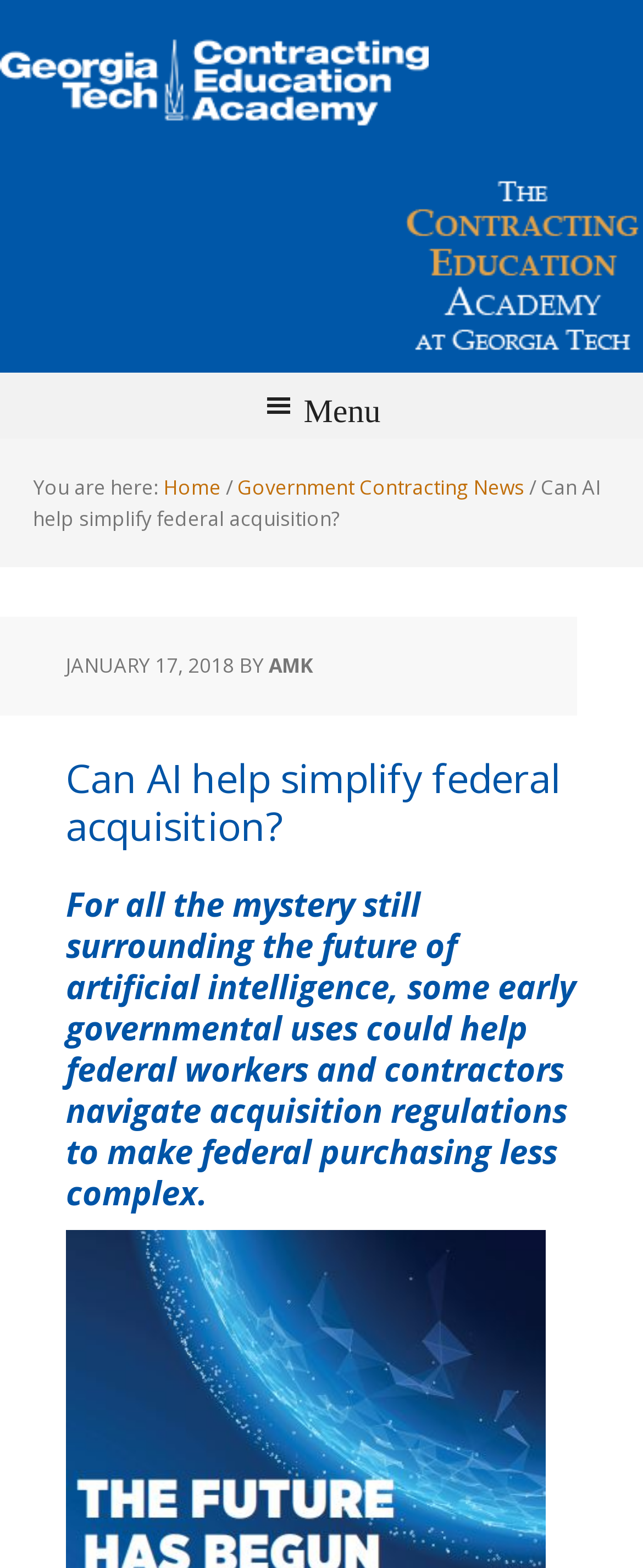Specify the bounding box coordinates (top-left x, top-left y, bottom-right x, bottom-right y) of the UI element in the screenshot that matches this description: The Contracting Education Academy

[0.0, 0.0, 0.667, 0.105]